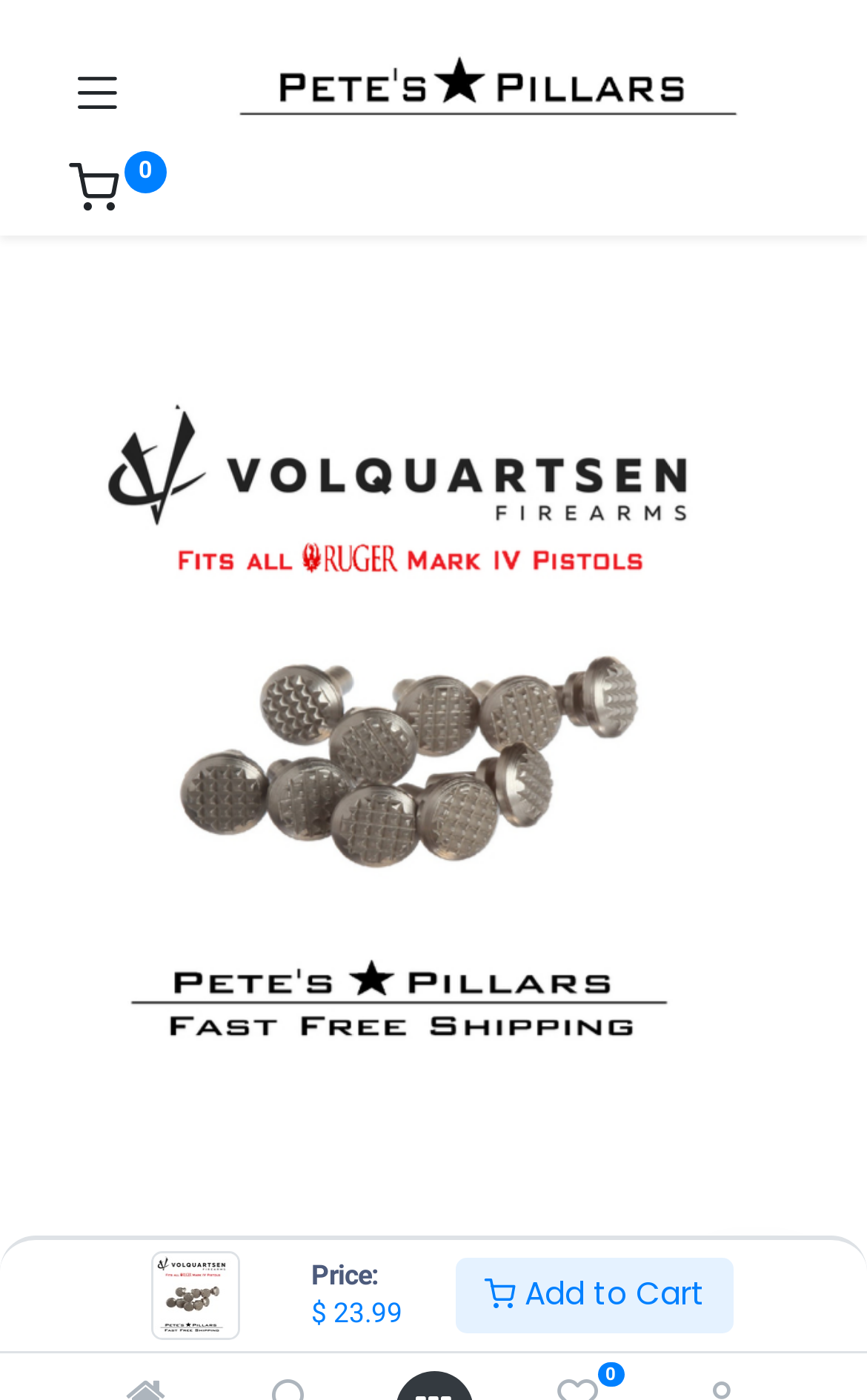Locate the bounding box coordinates of the element that should be clicked to fulfill the instruction: "View product image".

[0.038, 0.269, 0.962, 0.777]